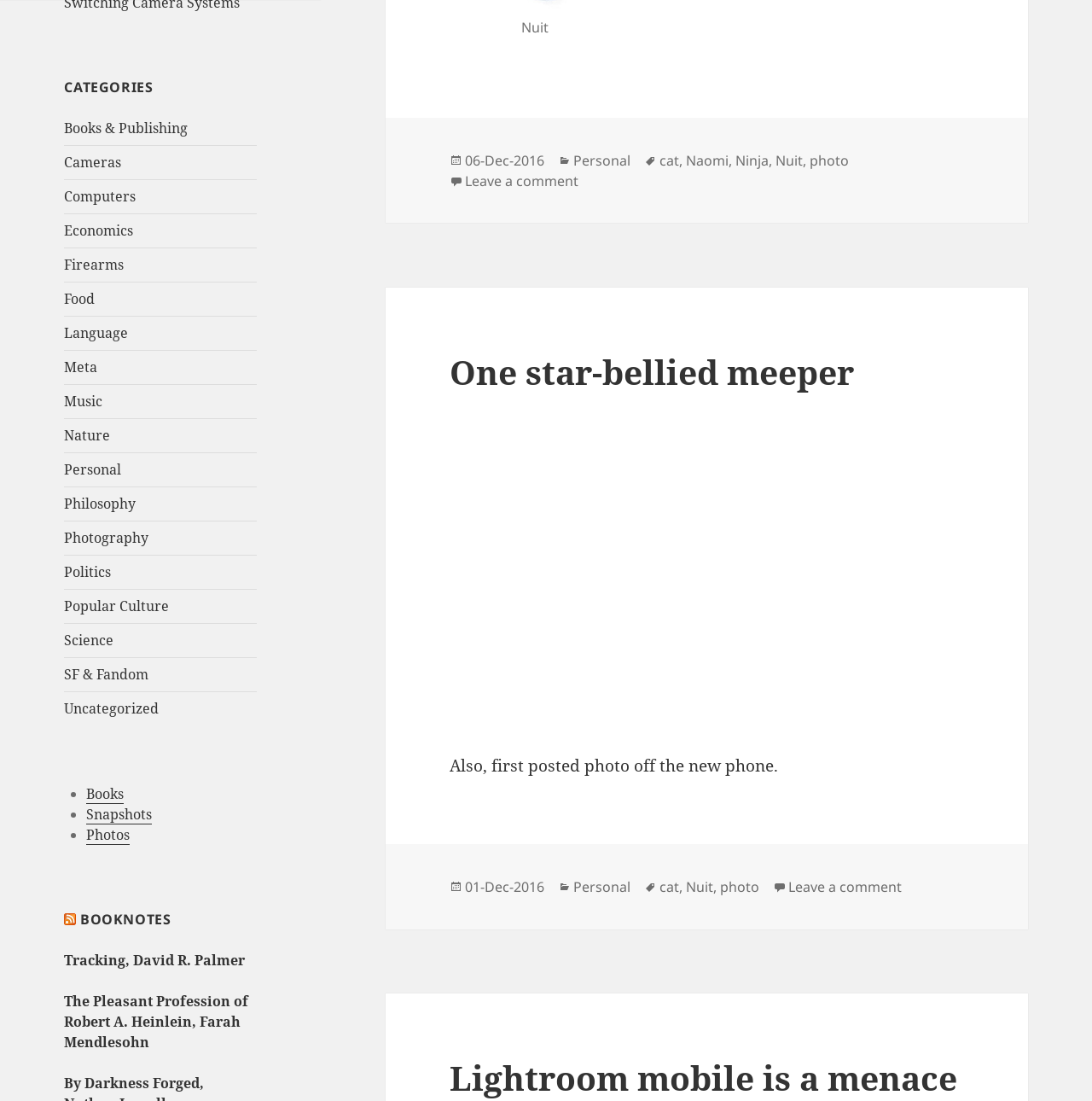Can you pinpoint the bounding box coordinates for the clickable element required for this instruction: "Click on the 'Personal' category"? The coordinates should be four float numbers between 0 and 1, i.e., [left, top, right, bottom].

[0.525, 0.137, 0.577, 0.155]